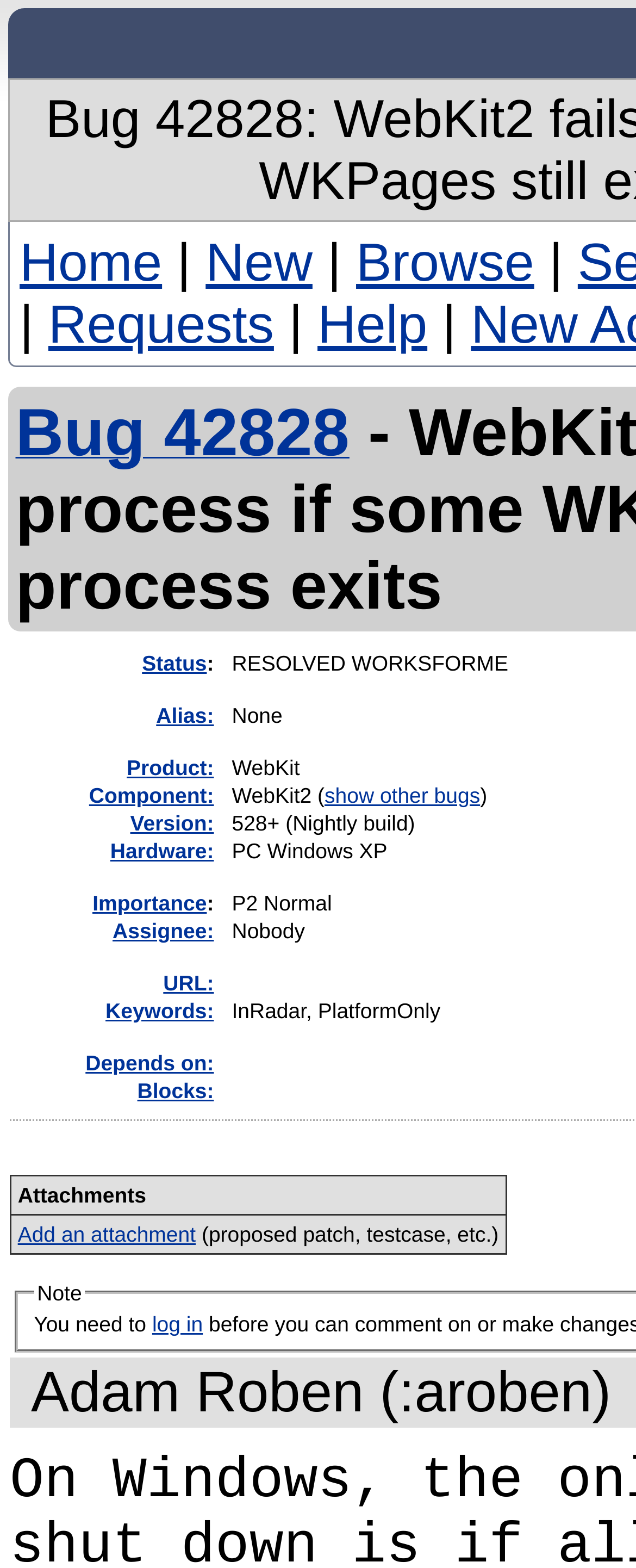Provide the bounding box coordinates for the UI element described in this sentence: "show other bugs". The coordinates should be four float values between 0 and 1, i.e., [left, top, right, bottom].

[0.51, 0.499, 0.755, 0.515]